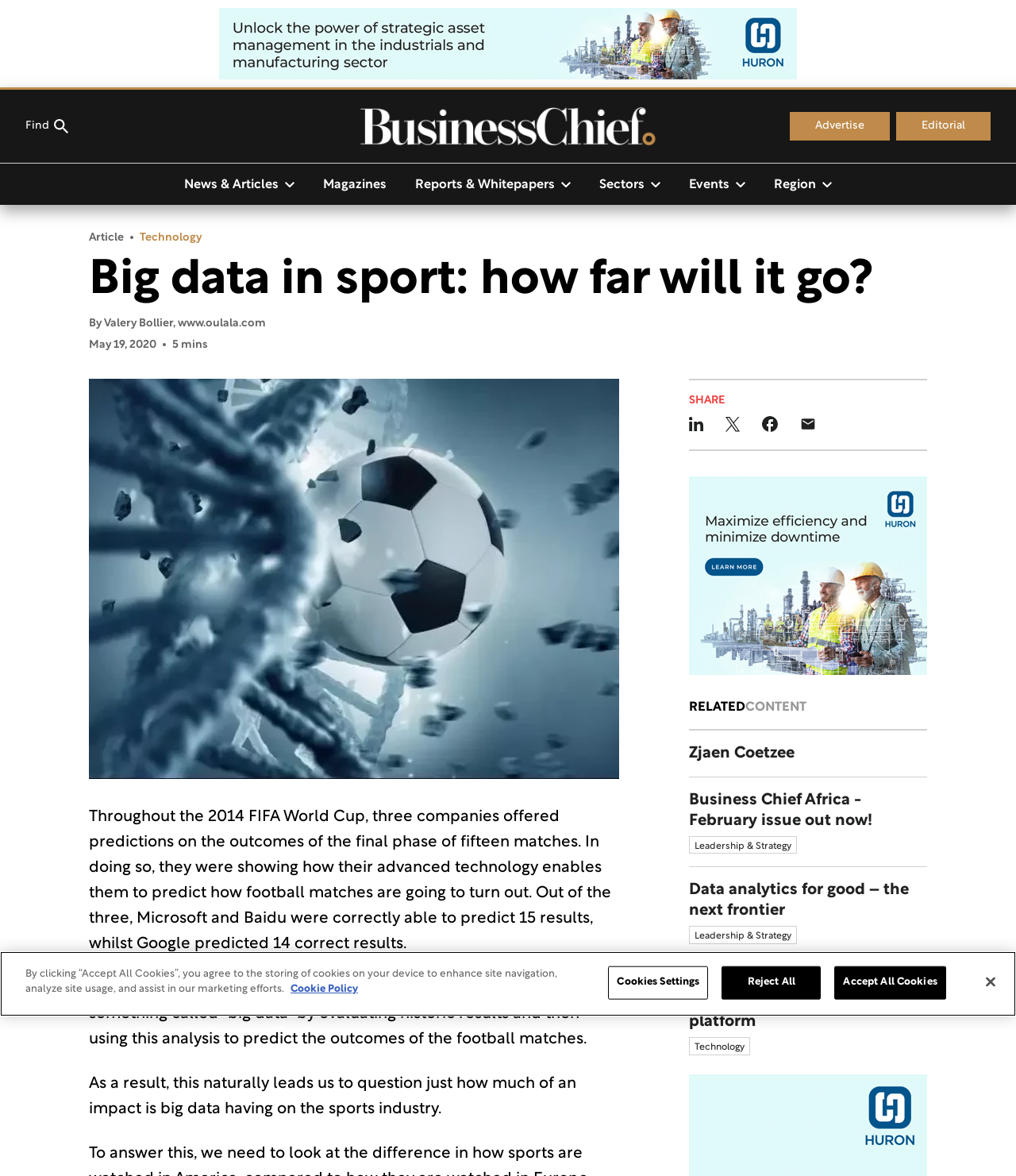Using the webpage screenshot, locate the HTML element that fits the following description and provide its bounding box: "Advertise".

[0.777, 0.095, 0.876, 0.119]